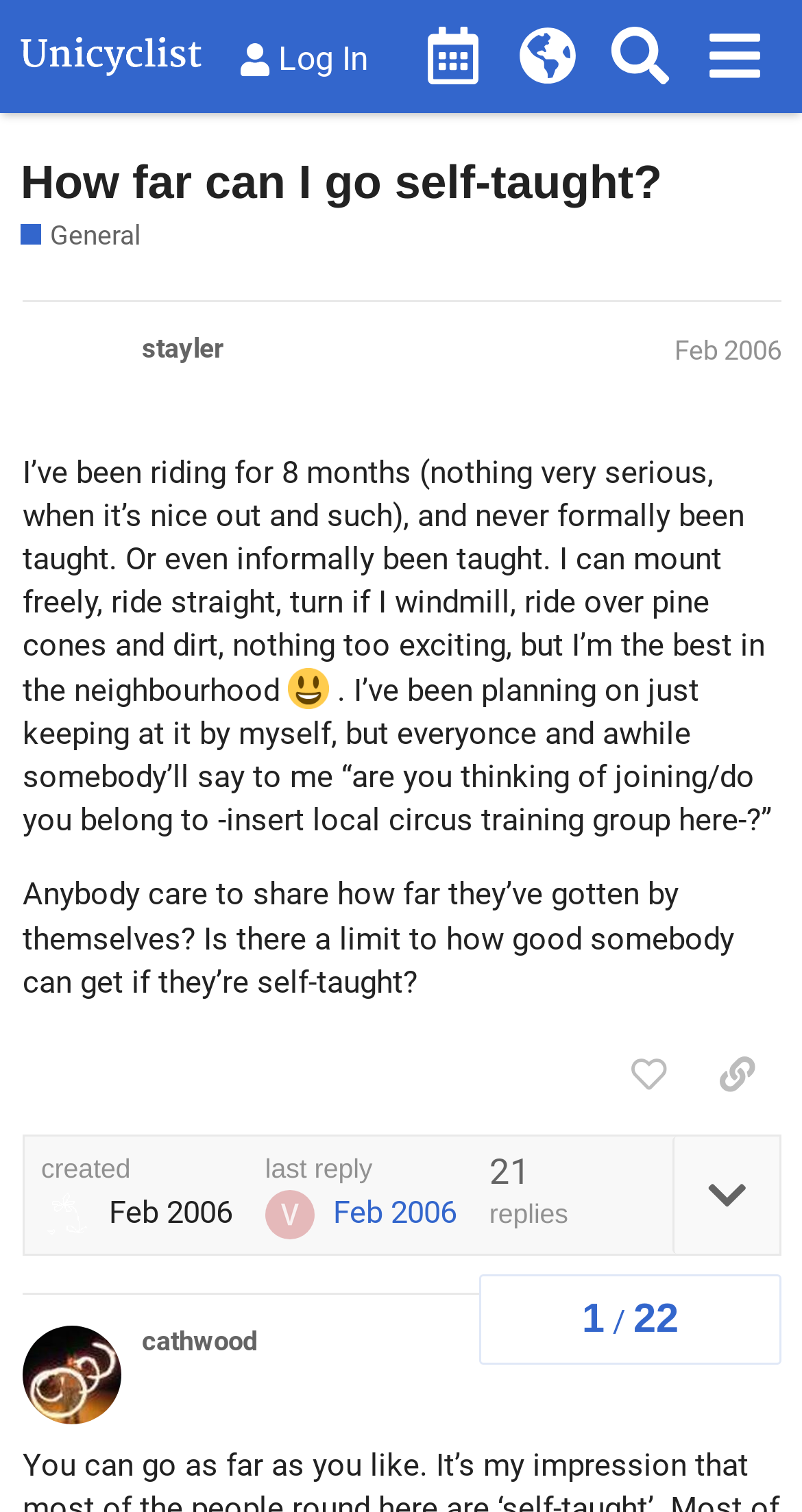Please find and report the bounding box coordinates of the element to click in order to perform the following action: "Open the menu". The coordinates should be expressed as four float numbers between 0 and 1, in the format [left, top, right, bottom].

None